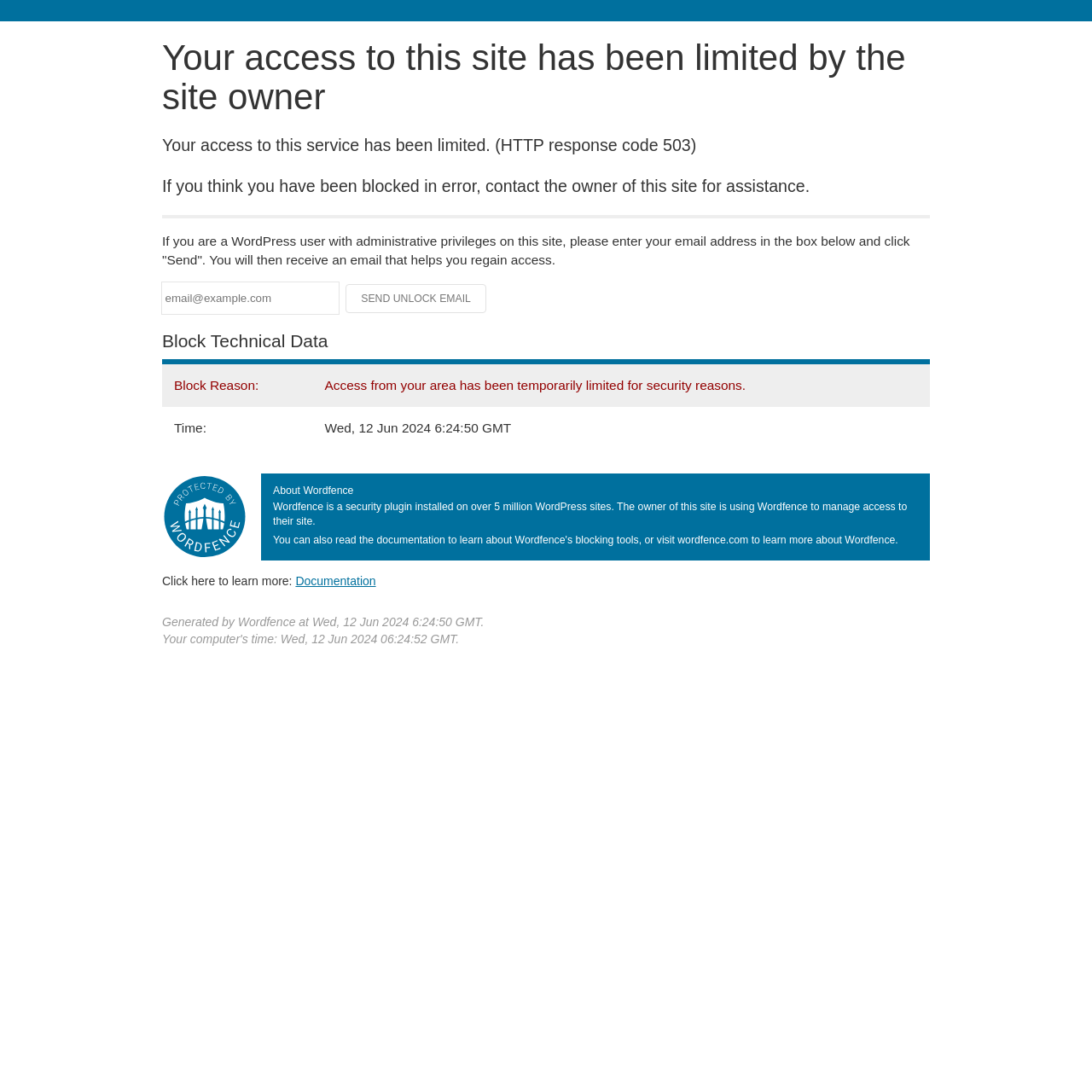What is the current status of the 'Send Unlock Email' button?
Using the image as a reference, answer the question with a short word or phrase.

Disabled